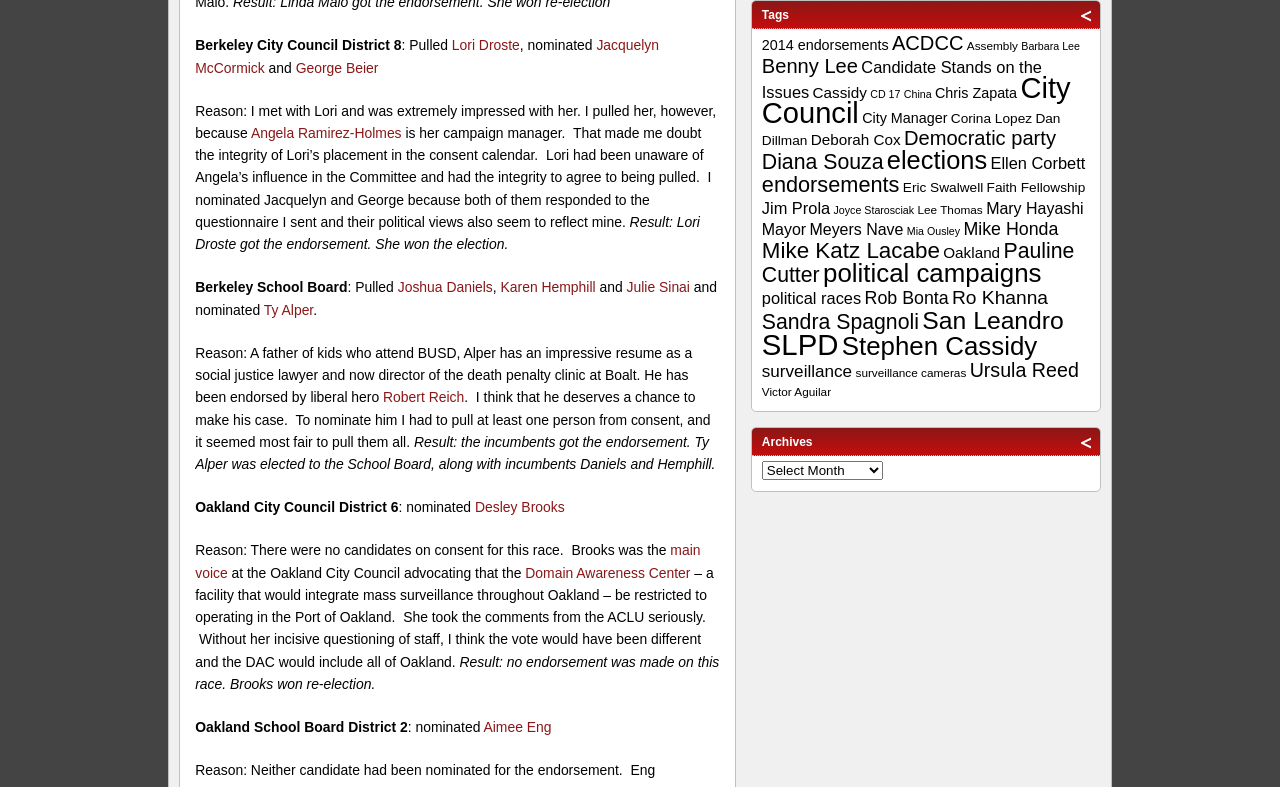From the webpage screenshot, predict the bounding box coordinates (top-left x, top-left y, bottom-right x, bottom-right y) for the UI element described here: Mike Katz Lacabe

[0.595, 0.302, 0.734, 0.334]